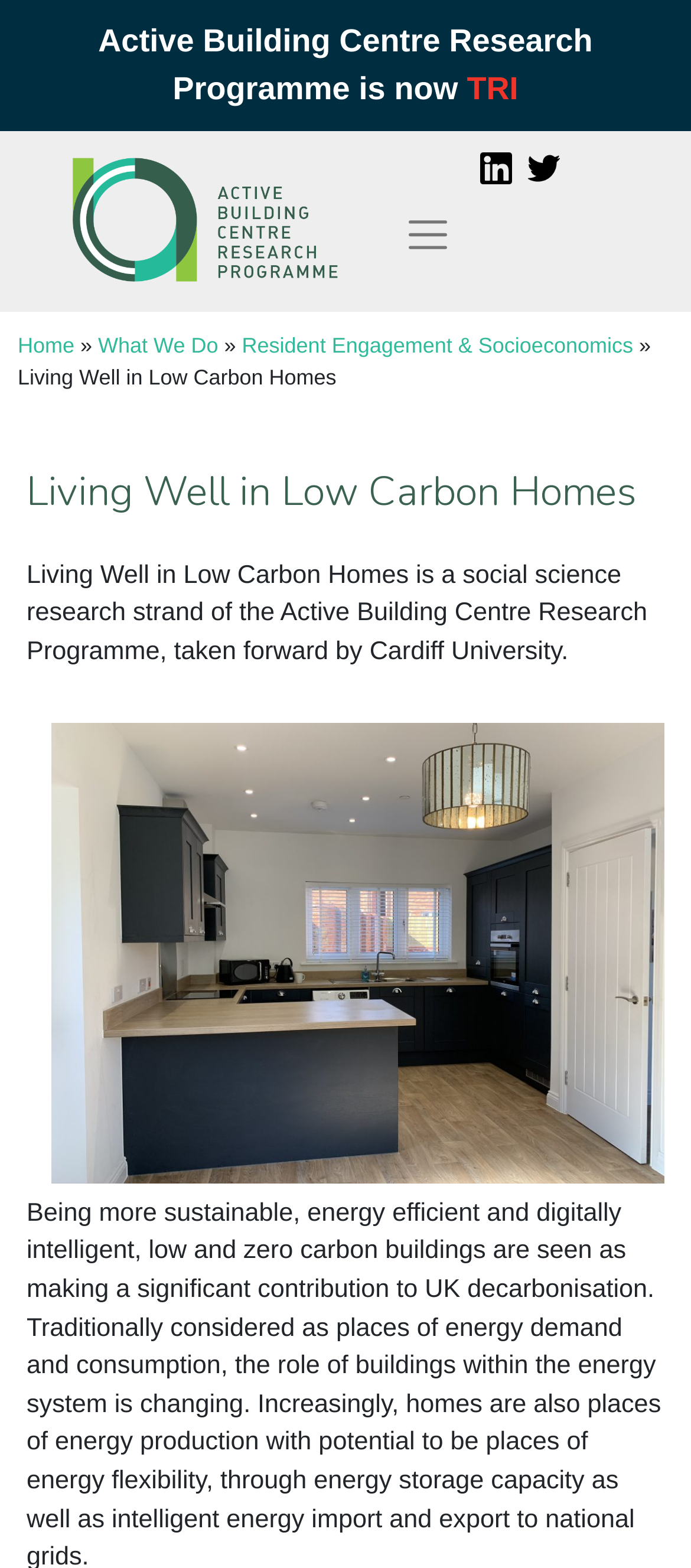From the webpage screenshot, predict the bounding box coordinates (top-left x, top-left y, bottom-right x, bottom-right y) for the UI element described here: What We Do

[0.142, 0.212, 0.316, 0.228]